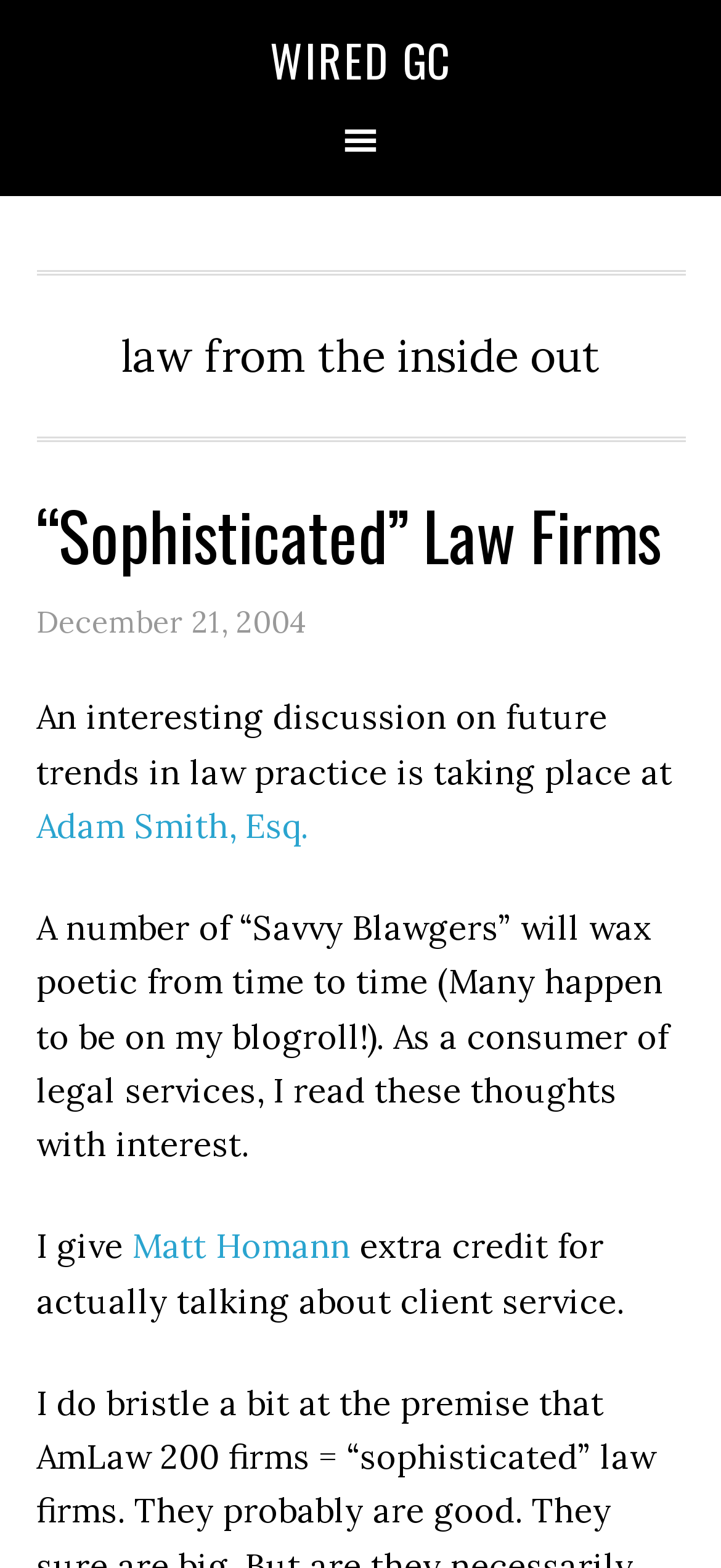By analyzing the image, answer the following question with a detailed response: What is the name of the law firm?

I found the answer by looking at the link element with the text 'WIRED GC' which is likely to be the name of the law firm.